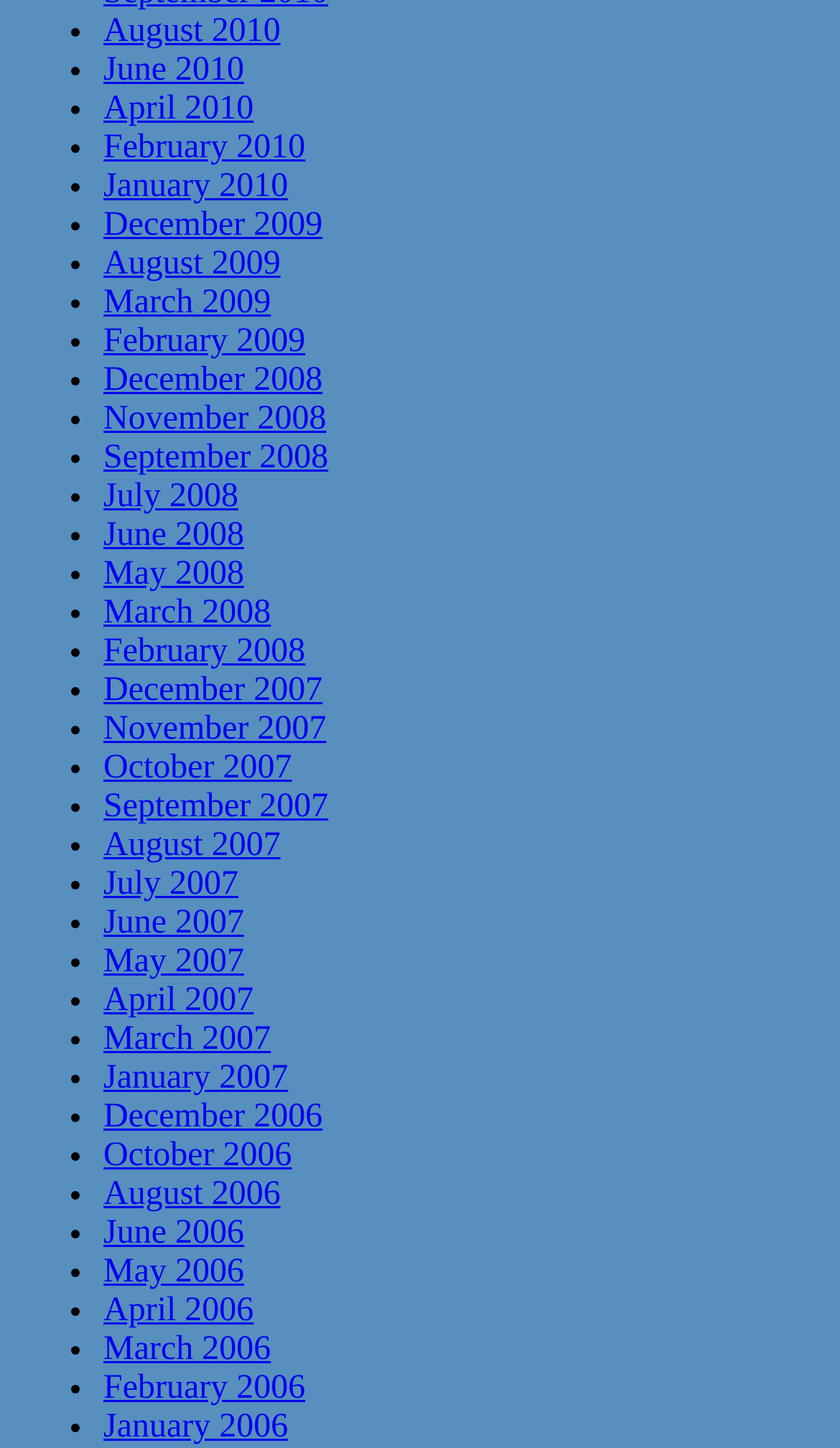How many links are on this webpage?
Give a one-word or short phrase answer based on the image.

403